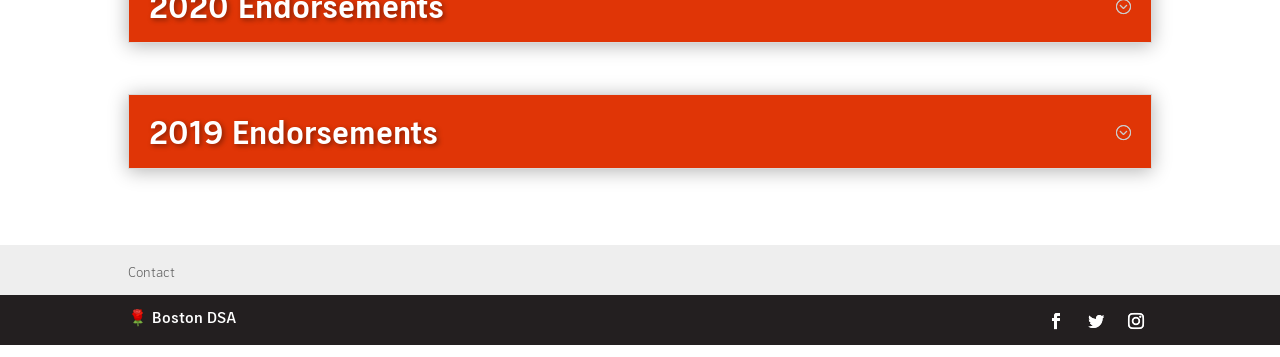What is the contact information?
Answer the question with just one word or phrase using the image.

Contact